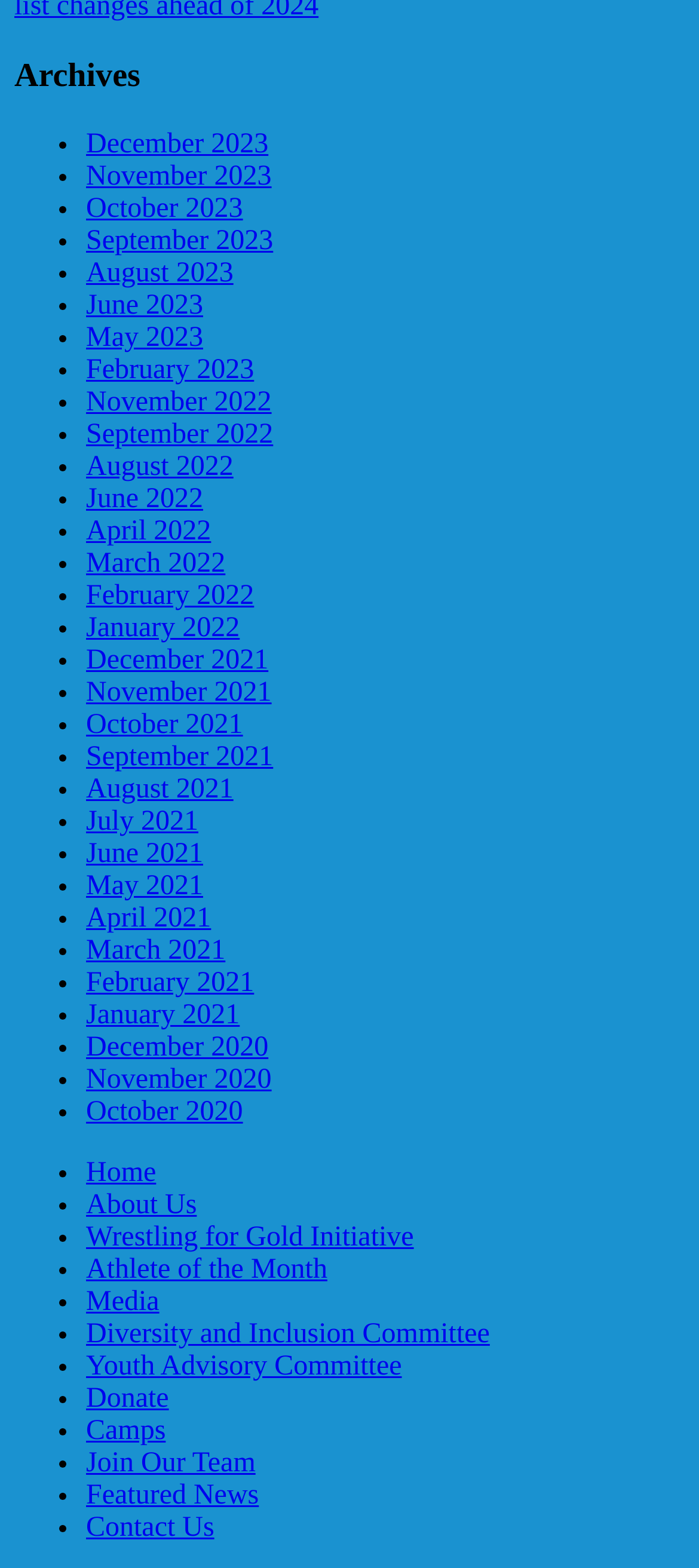Refer to the image and answer the question with as much detail as possible: What is the main category of the archives?

The main category of the archives is months because the links under the 'Archives' heading are all month names, such as 'December 2023', 'November 2023', etc.